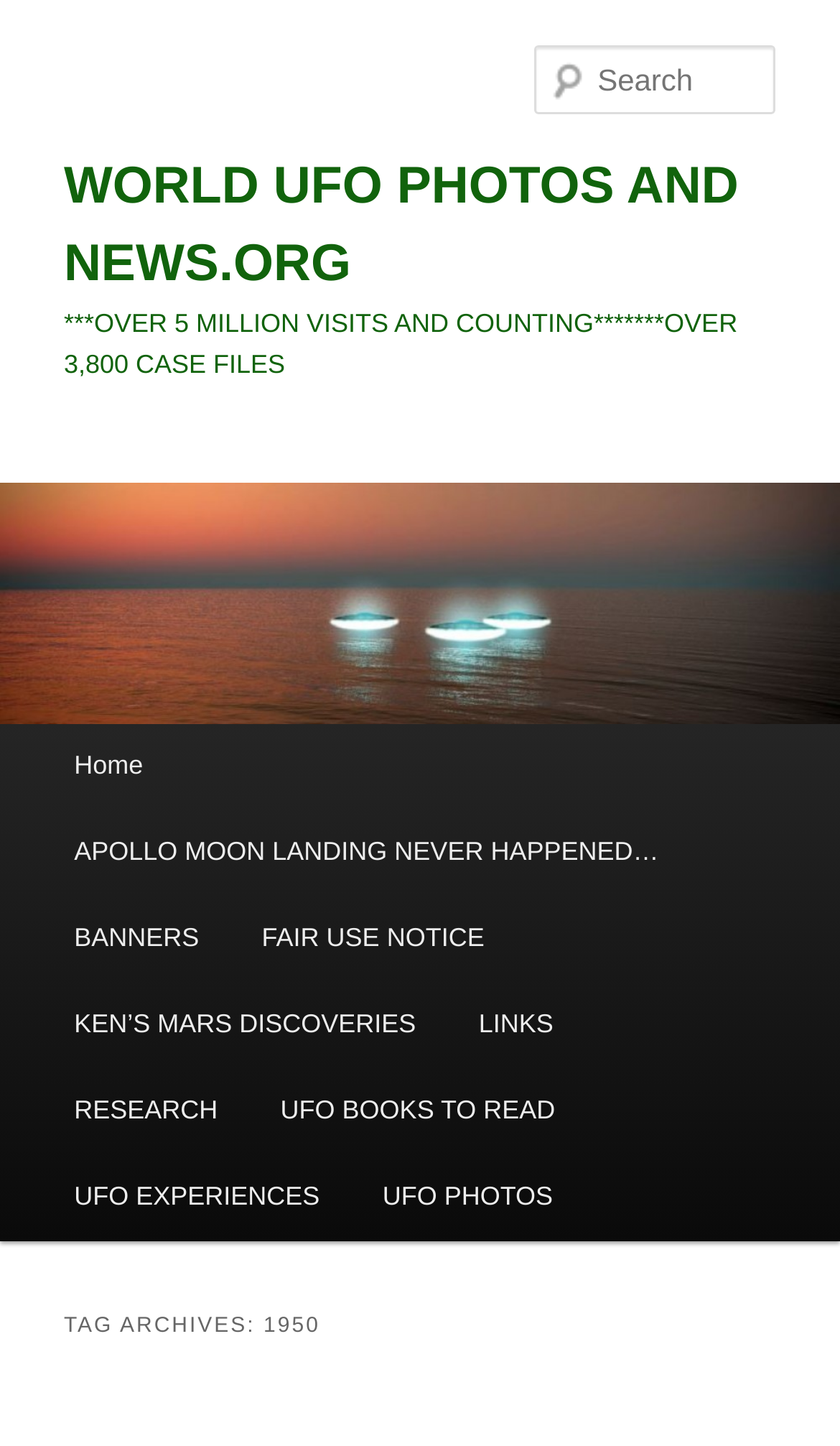How many case files are there?
Observe the image and answer the question with a one-word or short phrase response.

over 3,800